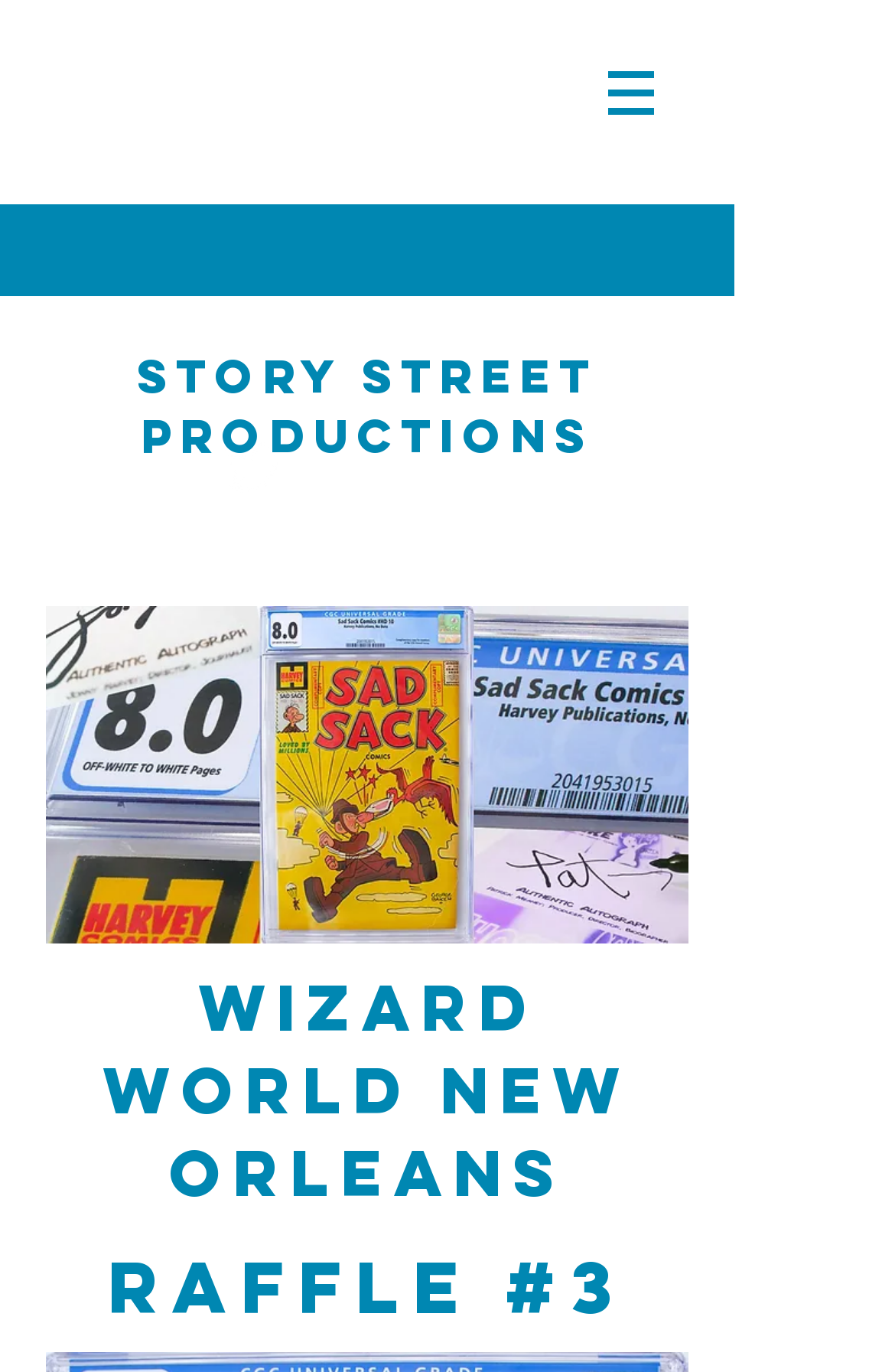What is the email address of the production company?
Give a single word or phrase as your answer by examining the image.

storystreetprod@gmail.com